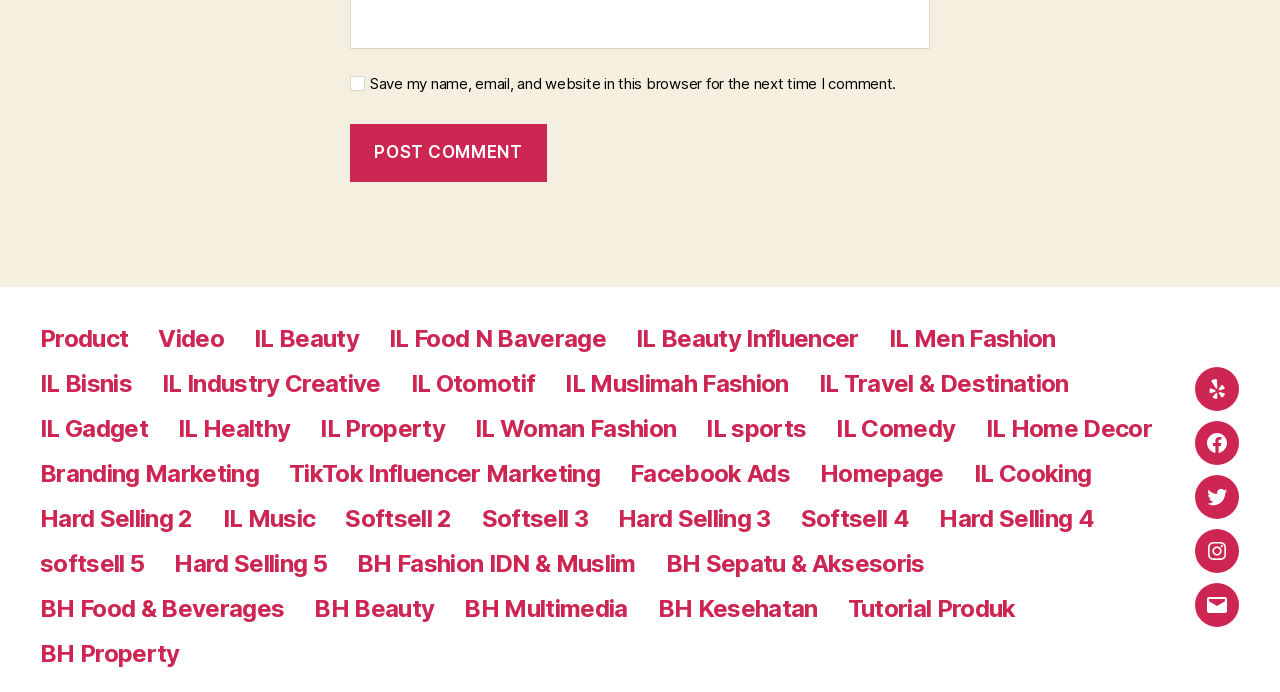Find the bounding box coordinates for the area you need to click to carry out the instruction: "Click the Post Comment button". The coordinates should be four float numbers between 0 and 1, indicated as [left, top, right, bottom].

[0.273, 0.179, 0.427, 0.264]